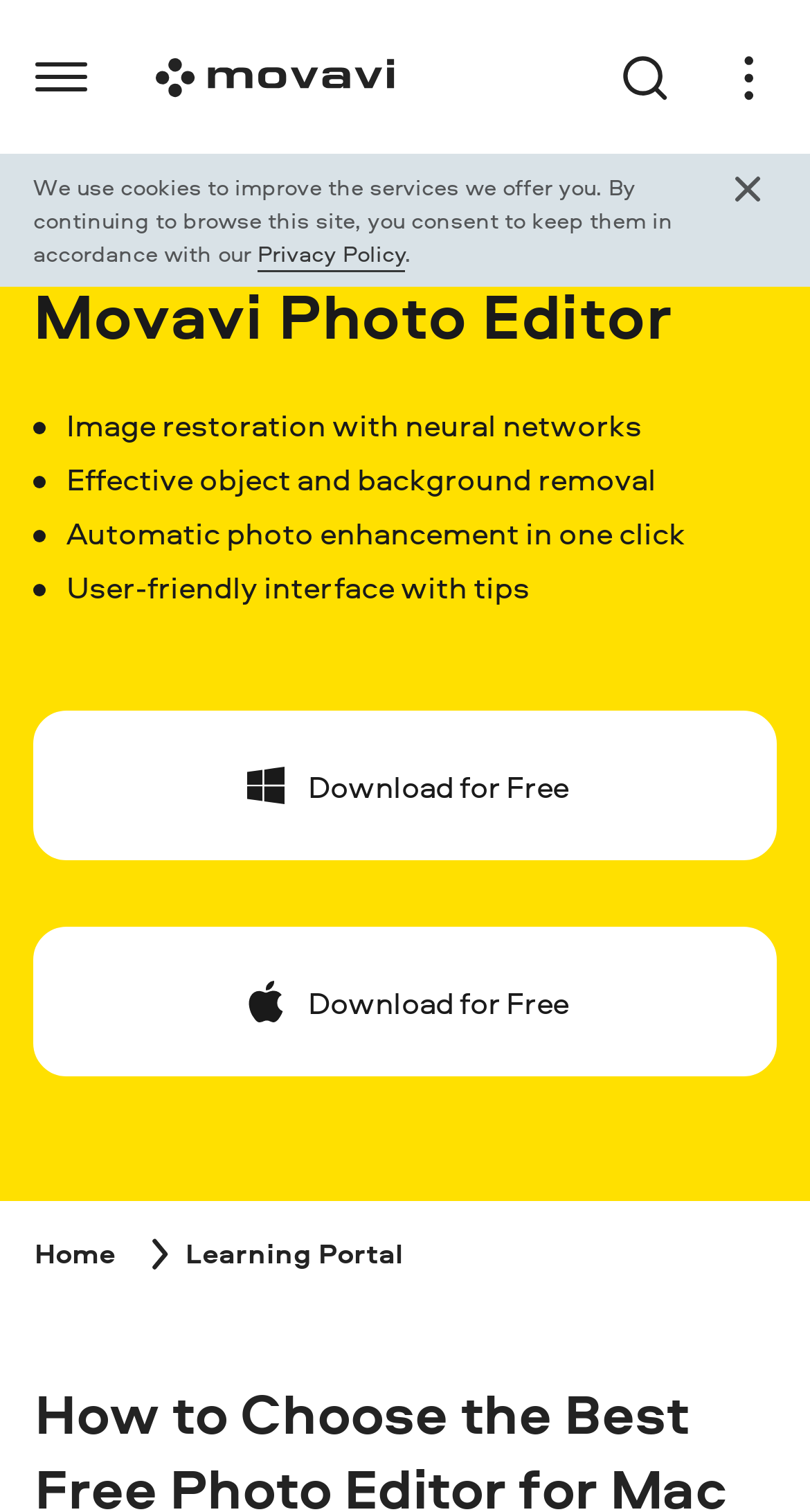Determine the bounding box for the HTML element described here: "aria-label="Logo link"". The coordinates should be given as [left, top, right, bottom] with each number being a float between 0 and 1.

[0.151, 0.0, 0.497, 0.102]